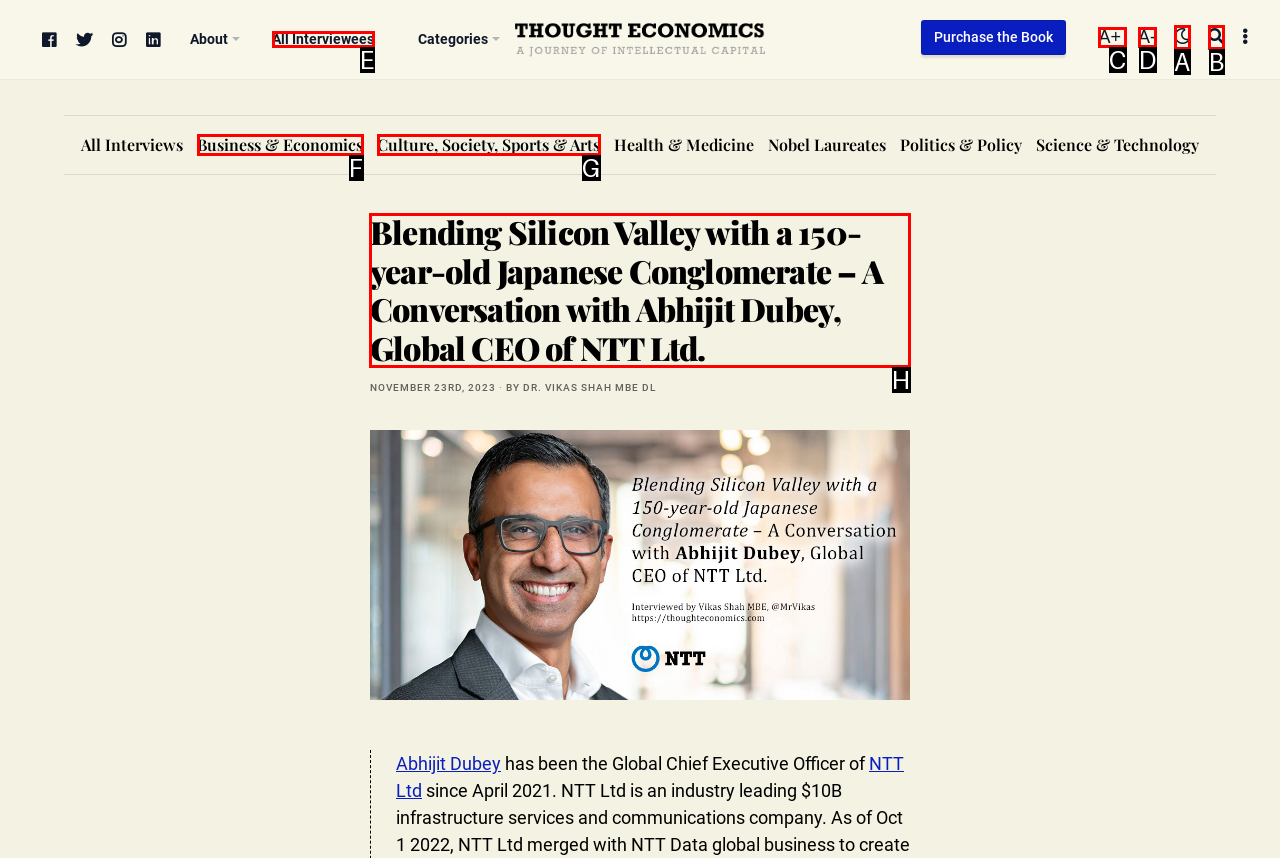Identify the letter of the option to click in order to Read the interview with Abhijit Dubey. Answer with the letter directly.

H